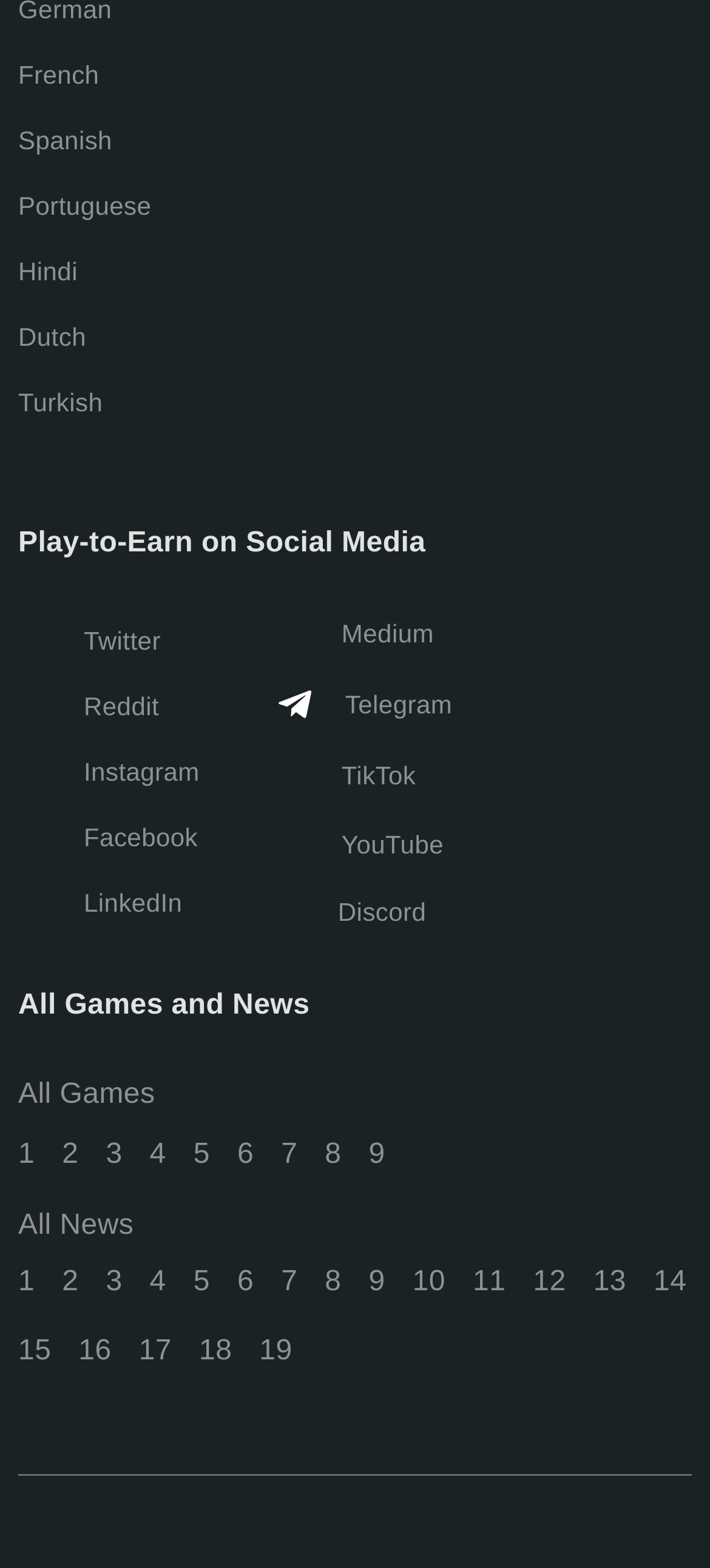Please provide a comprehensive response to the question based on the details in the image: What is the purpose of the 'Play-to-Earn on Social Media' section?

Based on the heading 'Play-to-Earn on Social Media' and the social media platform links below it, I infer that this section is intended to provide information on how to earn through social media platforms.